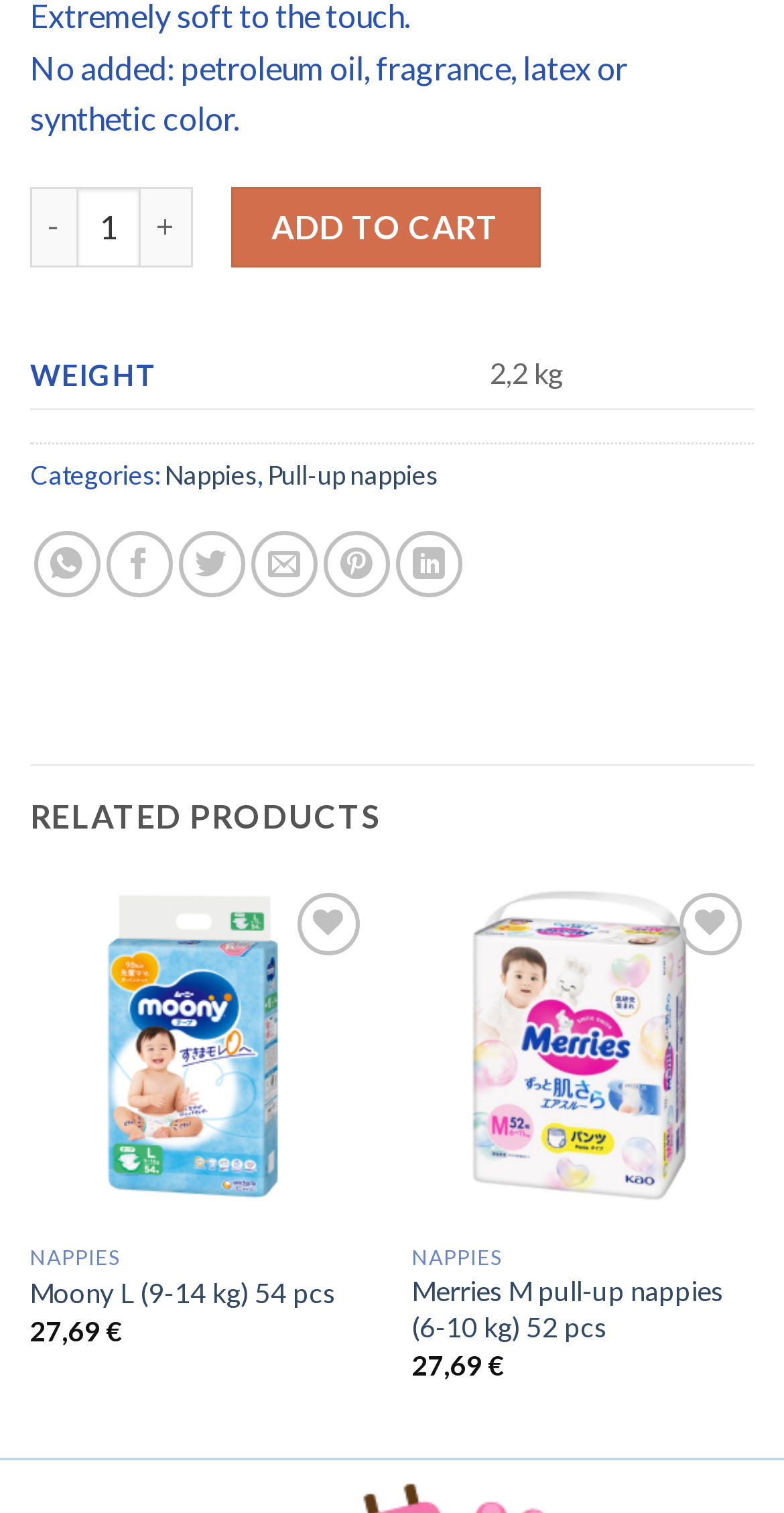Identify the bounding box coordinates of the element that should be clicked to fulfill this task: "View product details of Moony L (9-14 kg) 54 pcs". The coordinates should be provided as four float numbers between 0 and 1, i.e., [left, top, right, bottom].

[0.038, 0.844, 0.428, 0.868]